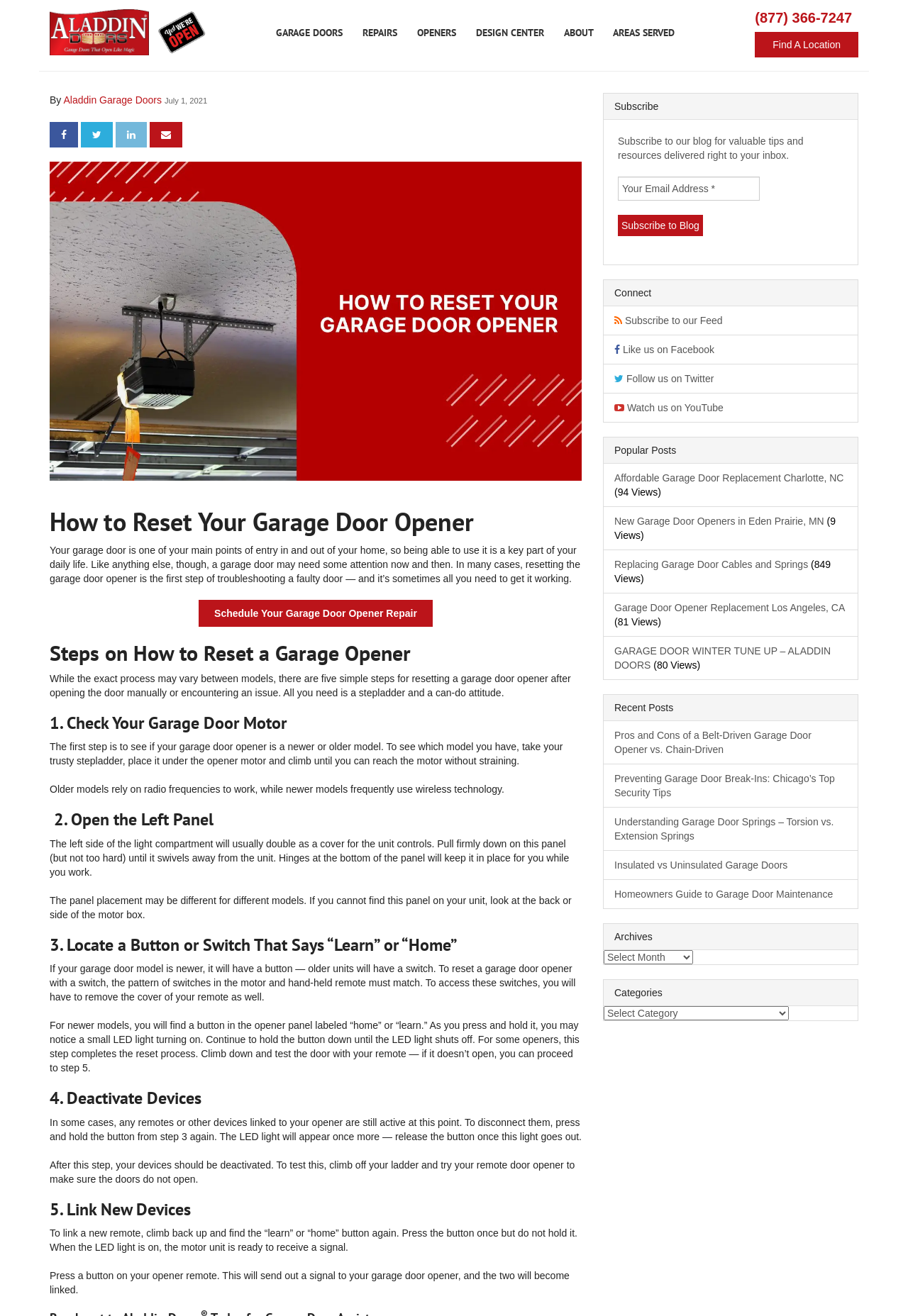What is the purpose of the 'Learn' or 'Home' button?
Carefully analyze the image and provide a detailed answer to the question.

I found the answer by reading the text under the heading '3. Locate a Button or Switch That Says “Learn” or “Home”'. The text explains that the 'Learn' or 'Home' button is used to reset the garage door opener, and that it may be a button or a switch depending on the model of the garage door opener.